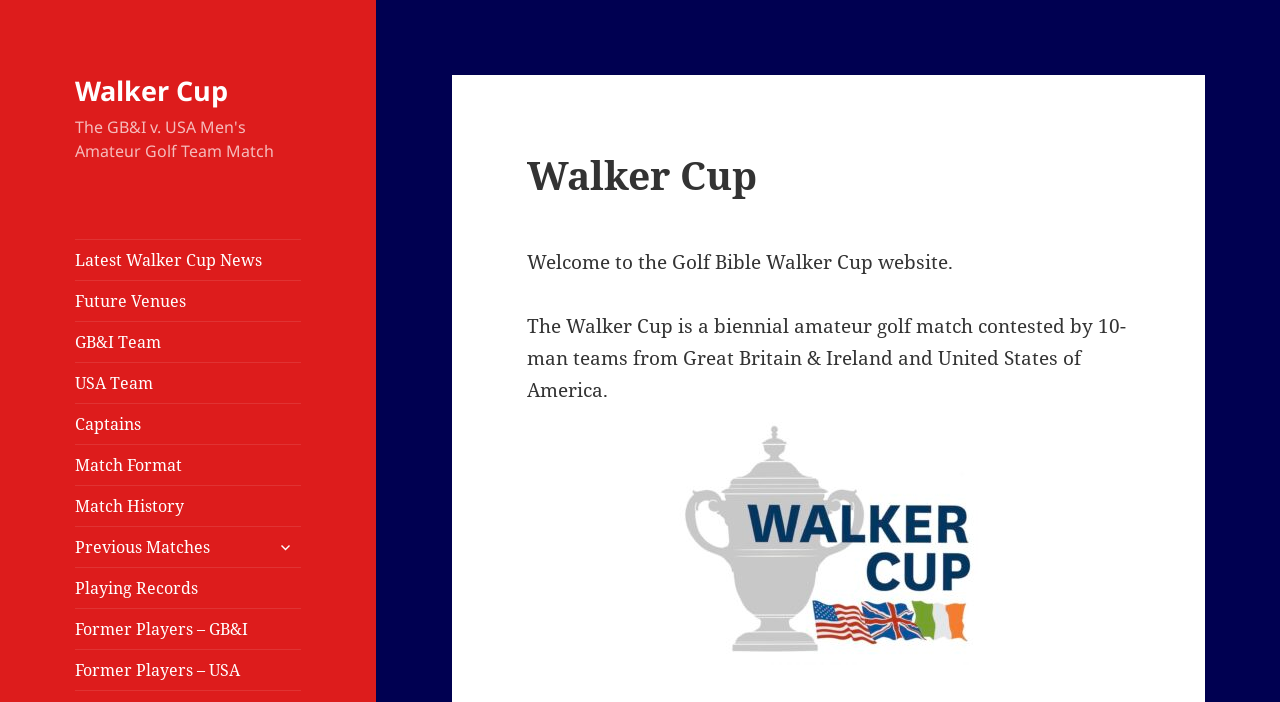Please find the bounding box coordinates of the element that you should click to achieve the following instruction: "Click on Walker Cup link". The coordinates should be presented as four float numbers between 0 and 1: [left, top, right, bottom].

[0.059, 0.103, 0.178, 0.156]